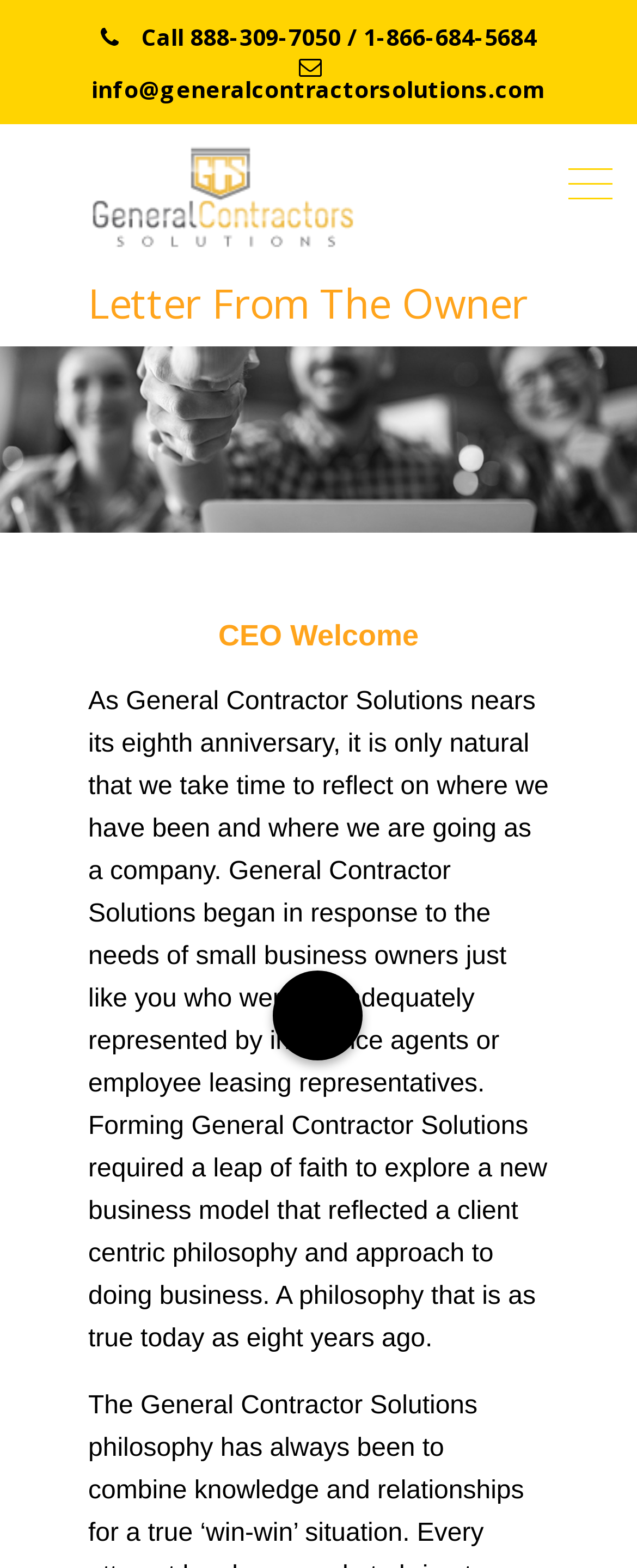What is the purpose of General Contractor Solutions?
Your answer should be a single word or phrase derived from the screenshot.

To represent small business owners